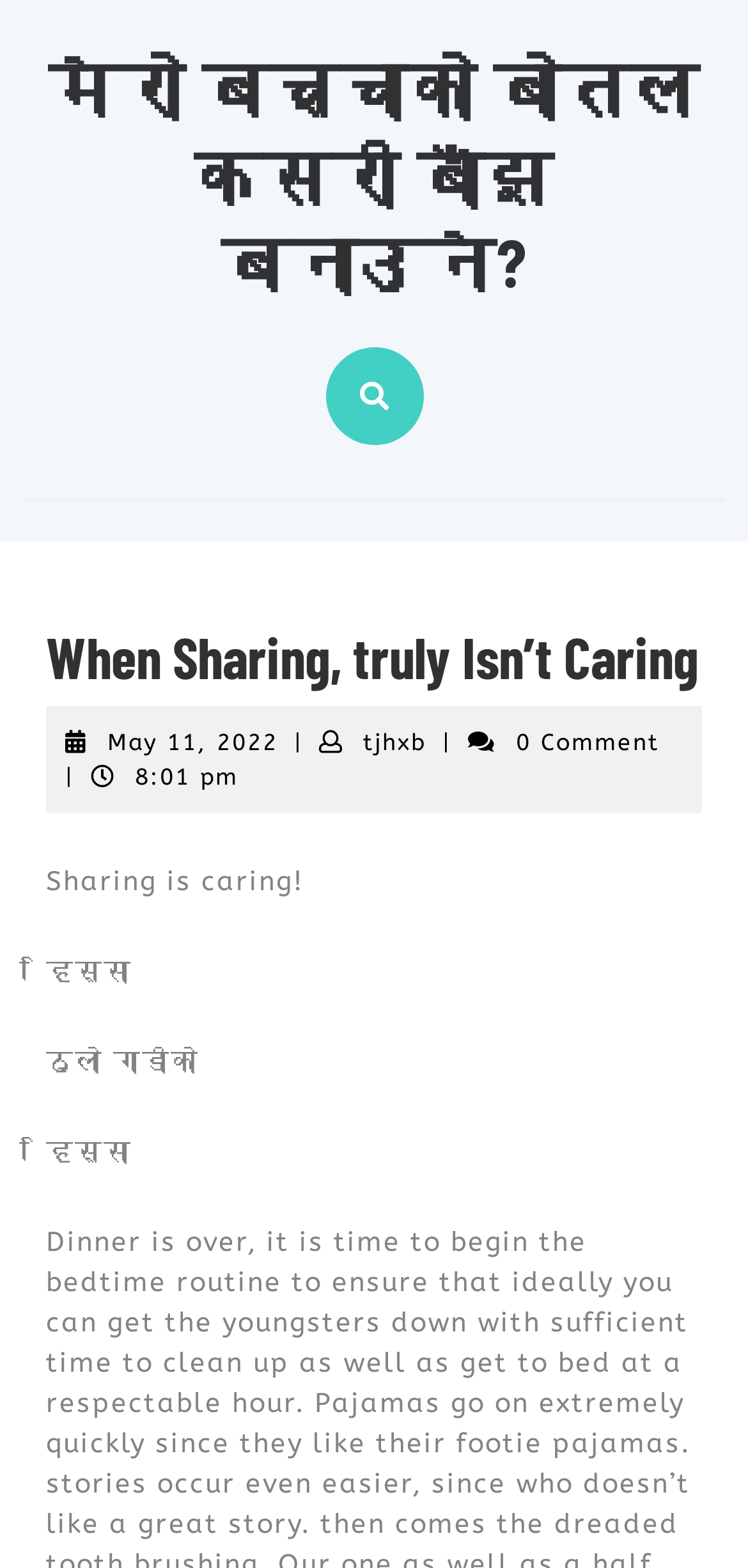Show the bounding box coordinates for the HTML element as described: "May 11, 2022May 11, 2022".

[0.144, 0.464, 0.372, 0.481]